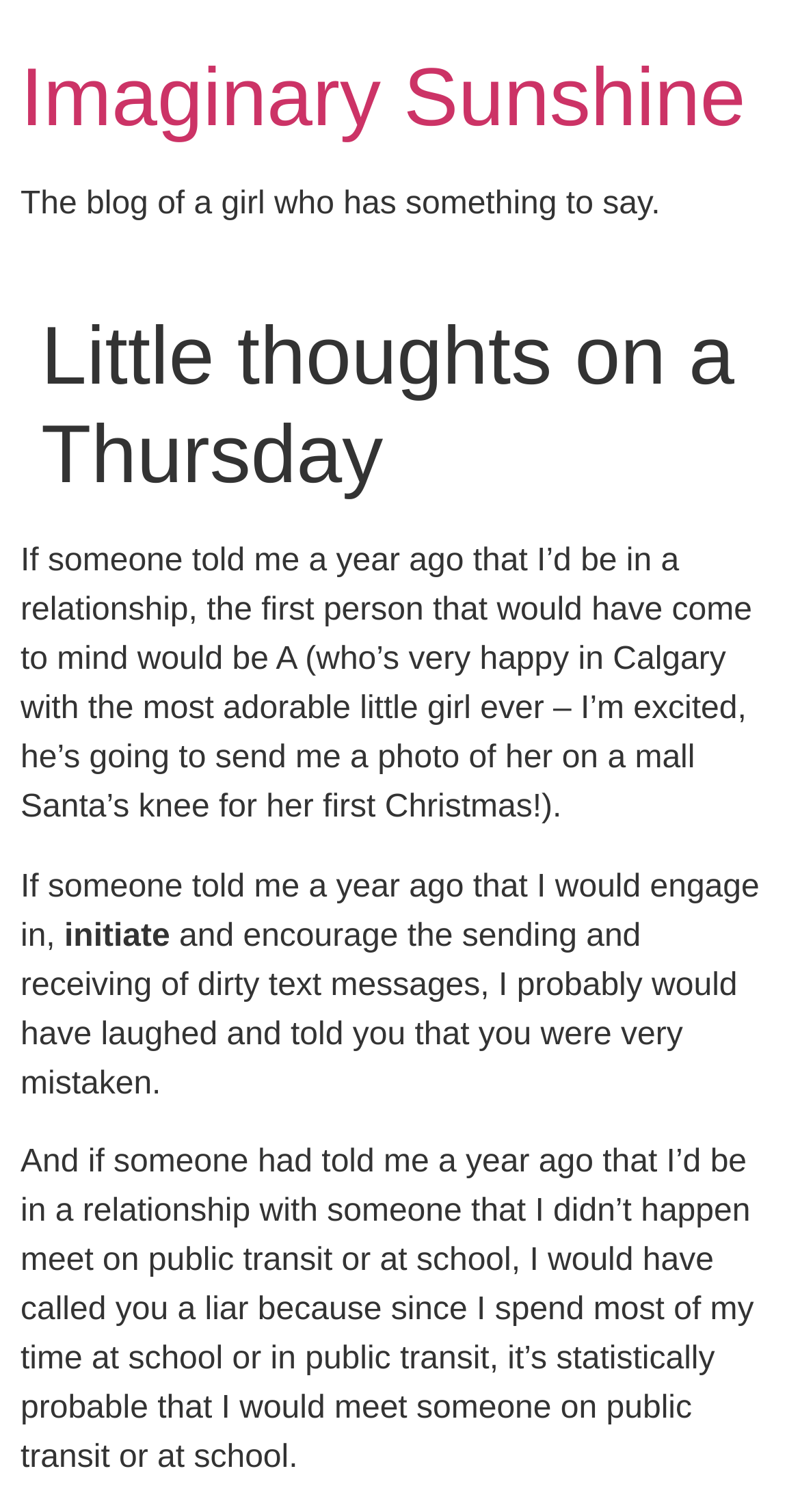Please give a succinct answer using a single word or phrase:
What is the author's expectation about meeting someone?

At school or on public transit